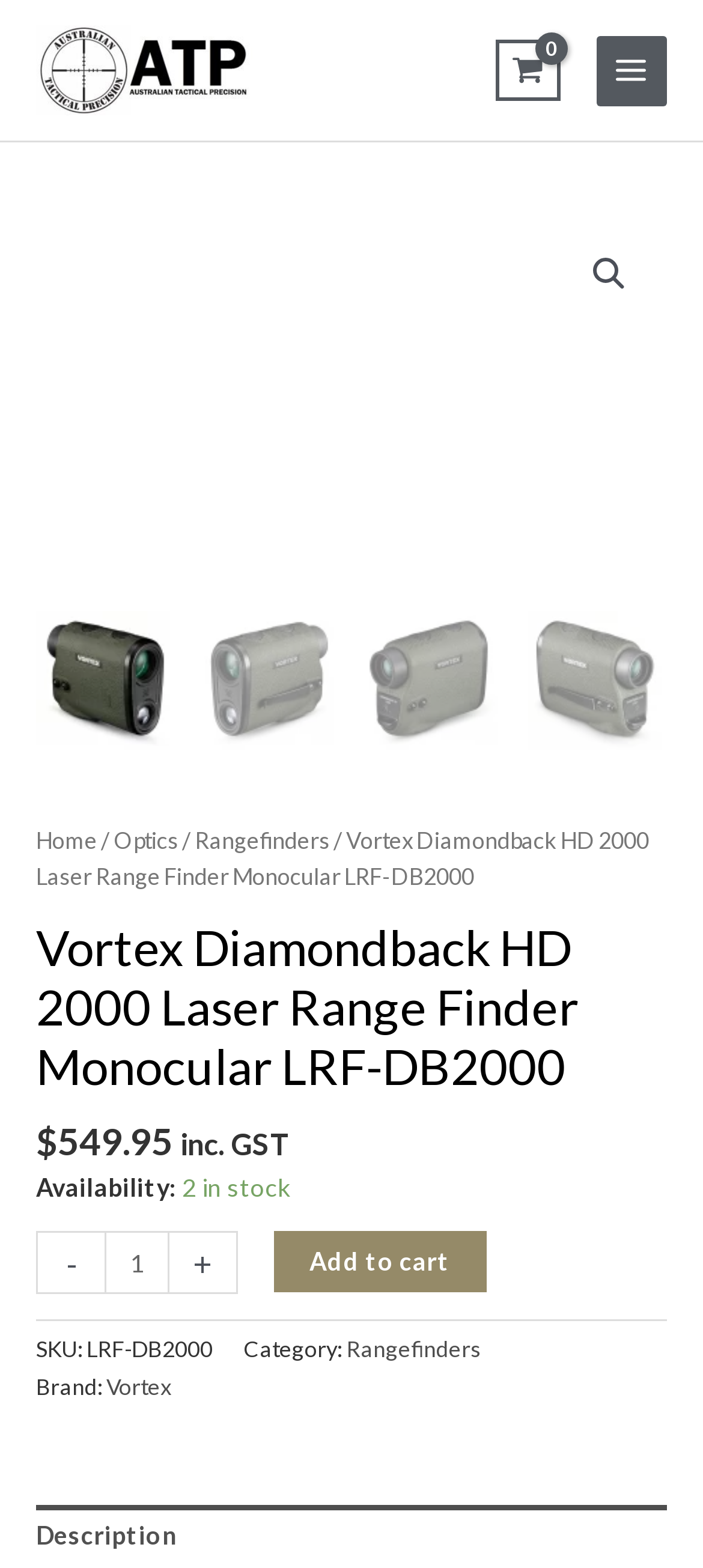Provide the bounding box coordinates of the area you need to click to execute the following instruction: "Search".

[0.821, 0.154, 0.914, 0.195]